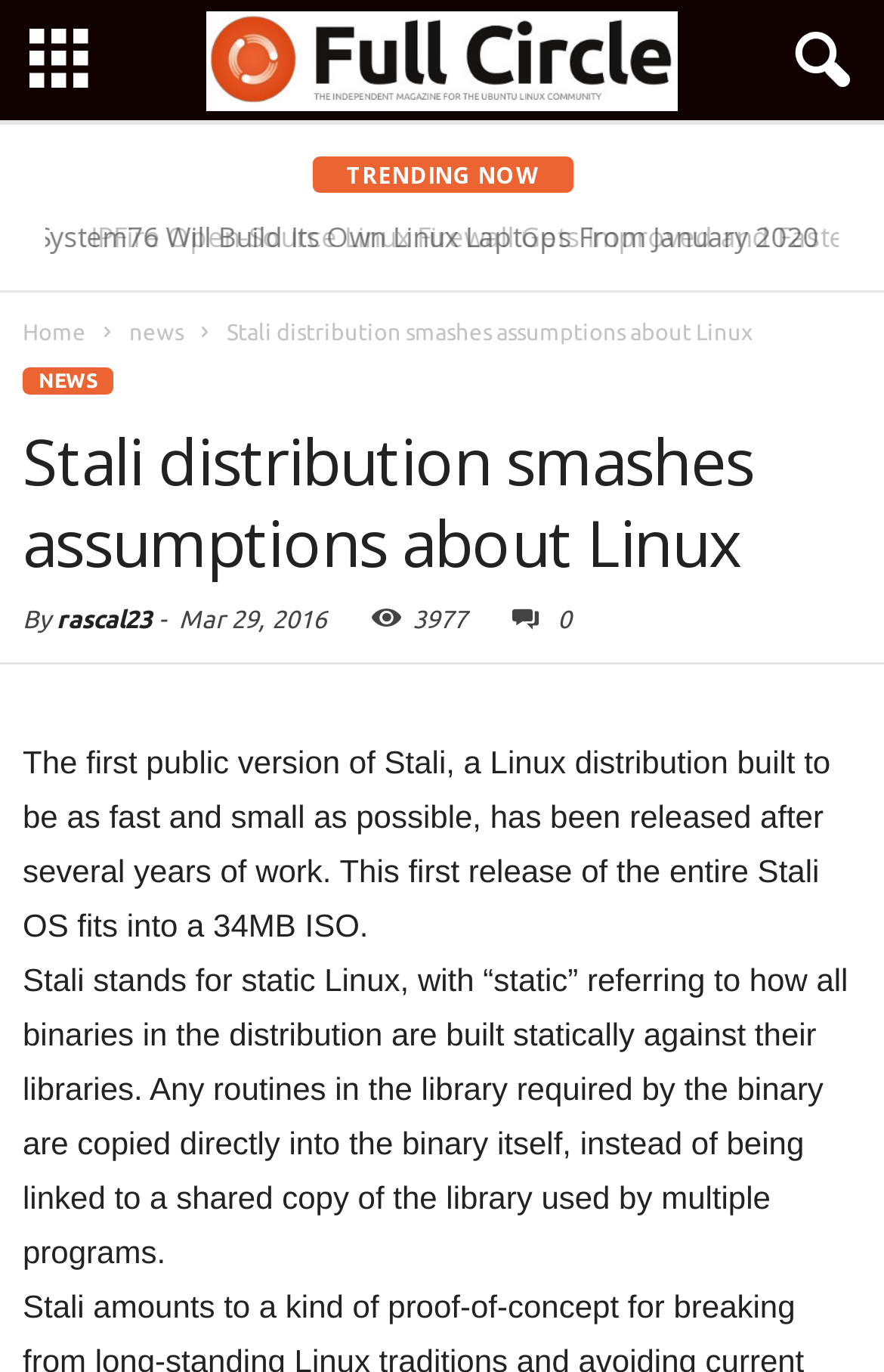Determine the coordinates of the bounding box for the clickable area needed to execute this instruction: "open Facebook in a new tab".

None